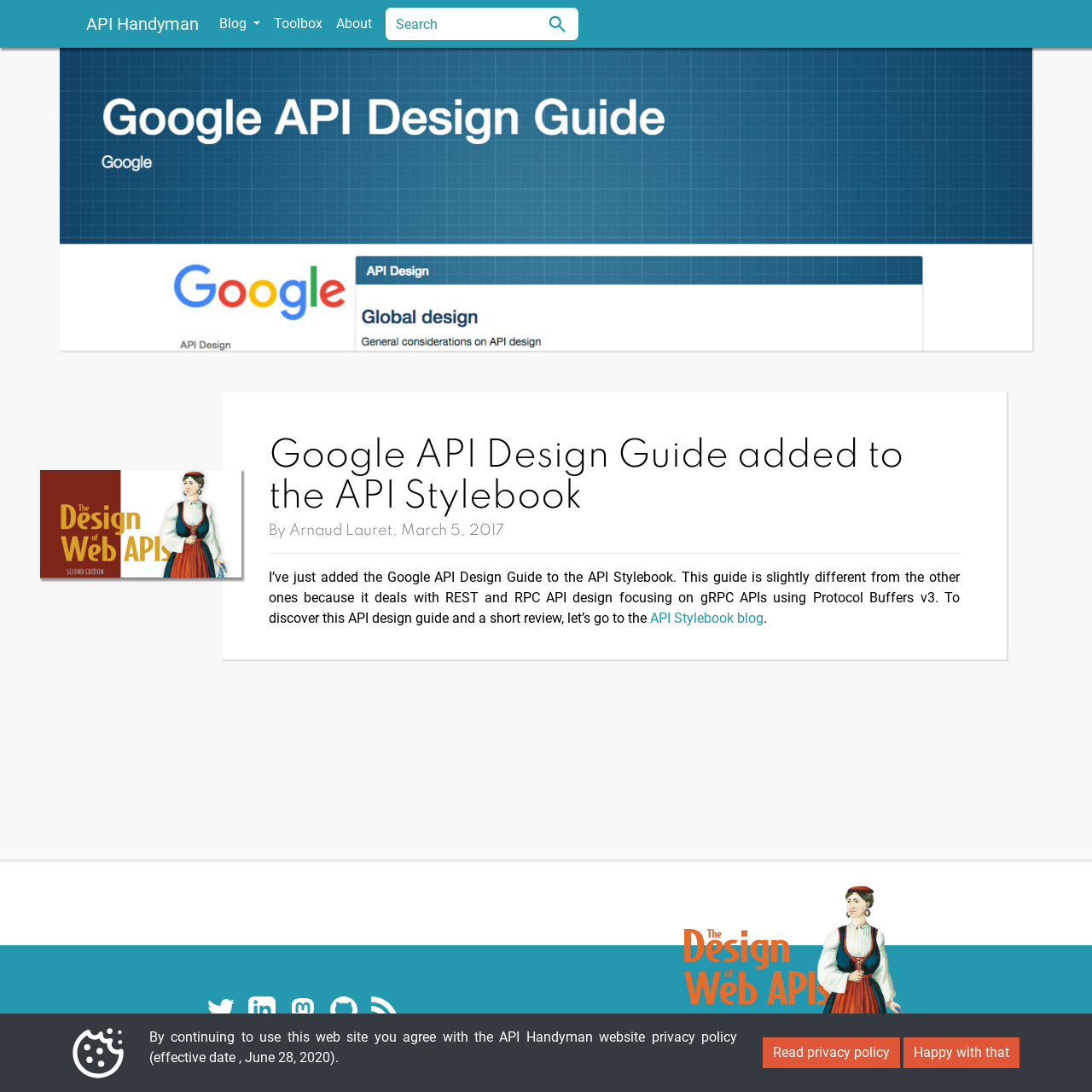How many images are on the webpage?
Look at the screenshot and respond with one word or a short phrase.

7